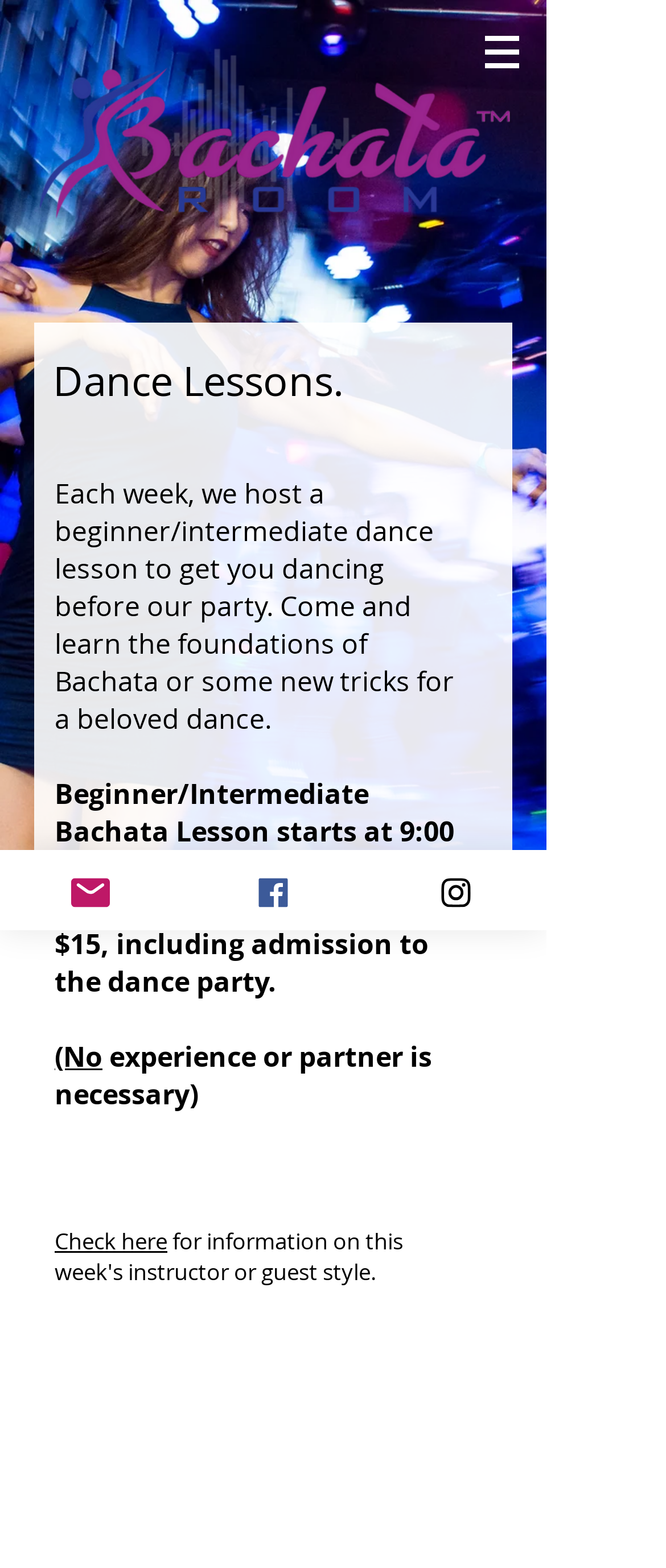What social media platforms are linked on the webpage?
Can you give a detailed and elaborate answer to the question?

The webpage contains links to Facebook and Instagram, as indicated by the image elements with descriptions 'Facebook' and 'Instagram' respectively. These links are likely to connect to the social media profiles of the dance studio or organization.